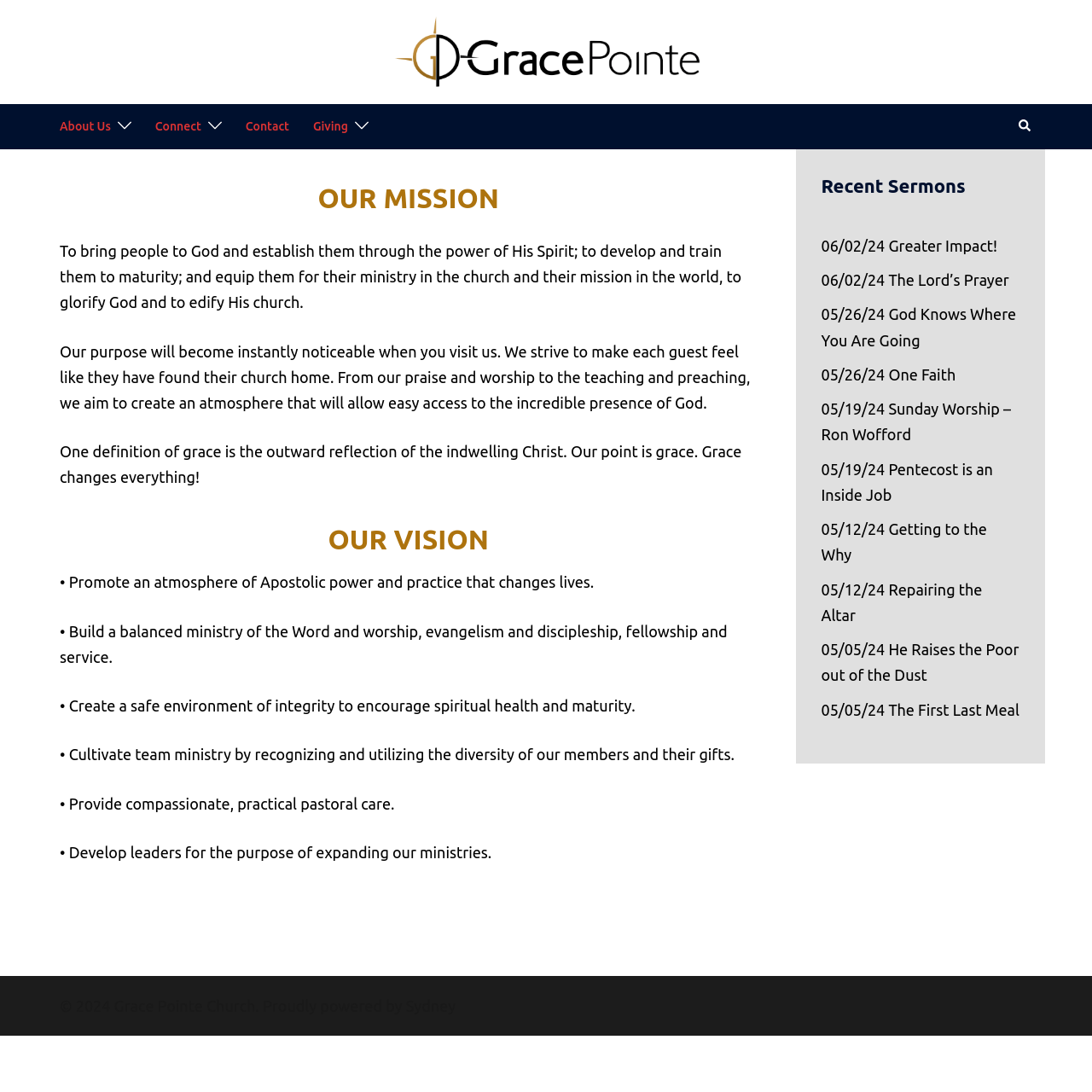Please give a succinct answer to the question in one word or phrase:
What is the name of the church?

Grace Pointe Church